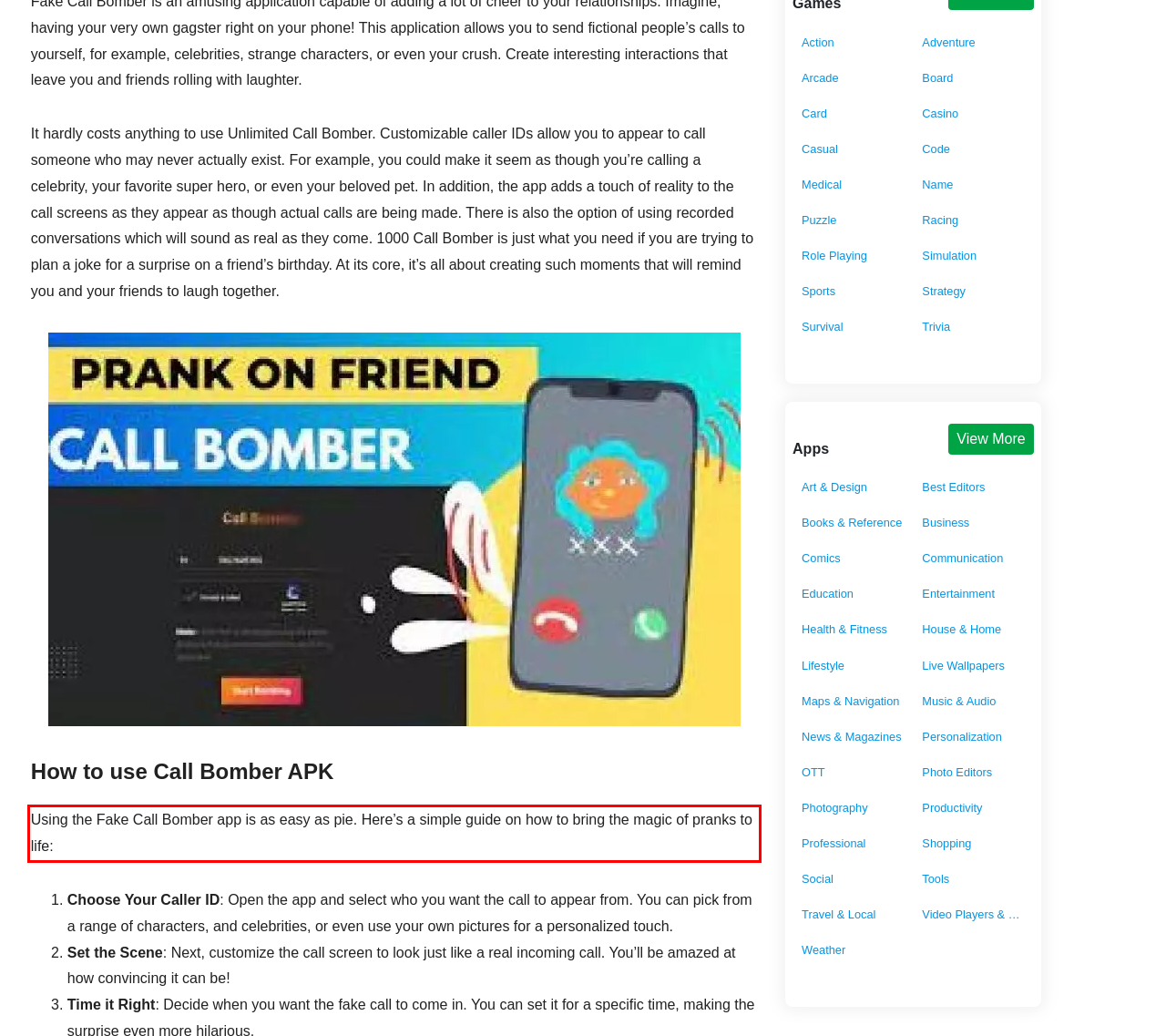Please look at the screenshot provided and find the red bounding box. Extract the text content contained within this bounding box.

Using the Fake Call Bomber app is as easy as pie. Here’s a simple guide on how to bring the magic of pranks to life: